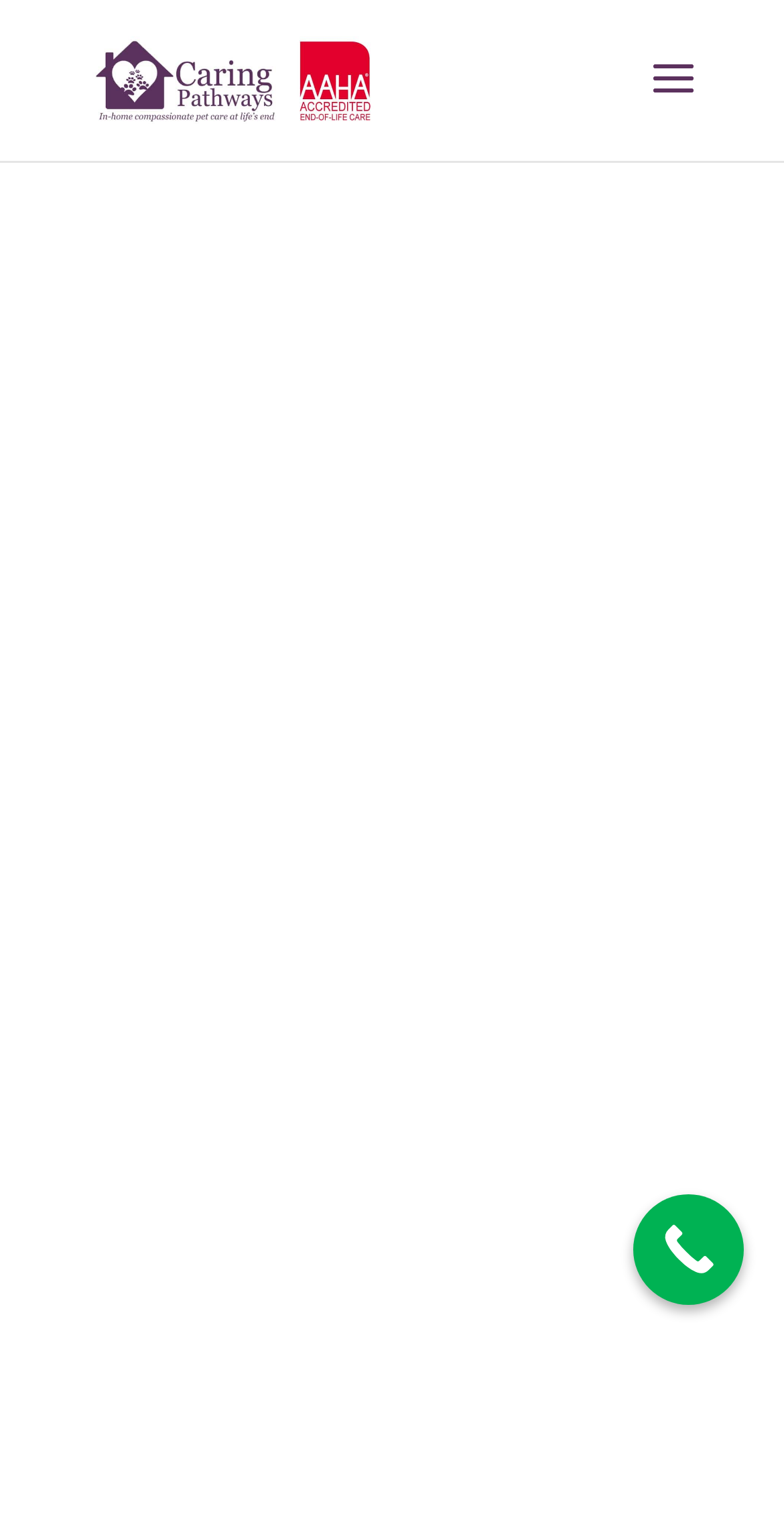Generate a comprehensive description of the webpage.

This webpage is a tribute to a pet named Daisy. At the top, there is a link to "Caring Pathways" accompanied by an image with the same name, positioned near the top left corner of the page. 

Below the "Caring Pathways" link, a large heading "Daisy" is centered, taking up a significant portion of the page. 

Underneath the heading, there is a static text "MAR 20, 2022" positioned to the left, indicating the date of the tribute. 

To the right of the date, a large image takes up most of the remaining space, likely a photo of Daisy. 

At the bottom left of the page, there is a link to "Read More Tributes" with the number "5" in it, suggesting that there are five more tributes to read. 

Finally, at the bottom right corner, there is a "Call Now Button" link, which is likely a call-to-action for visitors to contact the service provider.